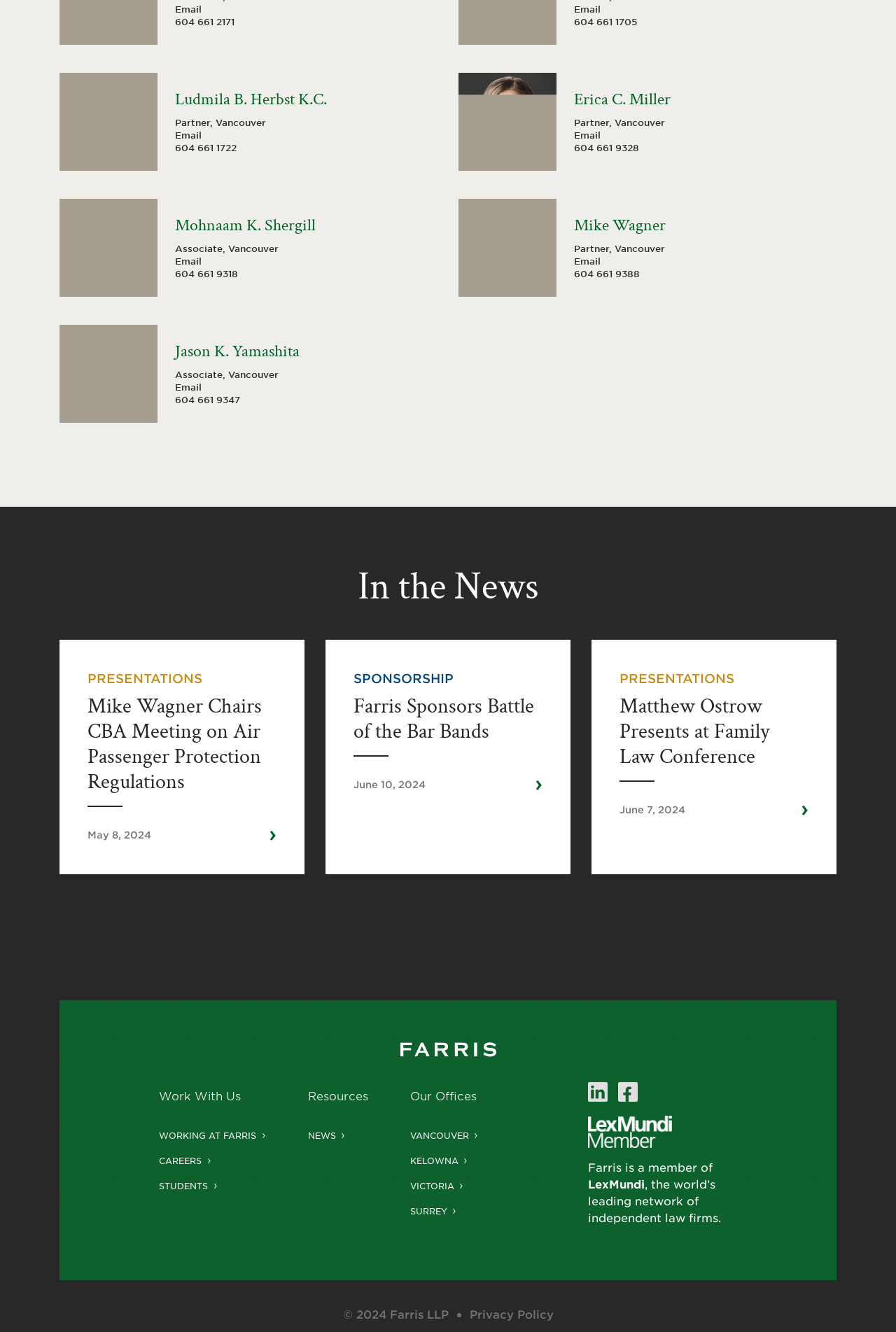For the given element description Email, determine the bounding box coordinates of the UI element. The coordinates should follow the format (top-left x, top-left y, bottom-right x, bottom-right y) and be within the range of 0 to 1.

[0.641, 0.191, 0.743, 0.201]